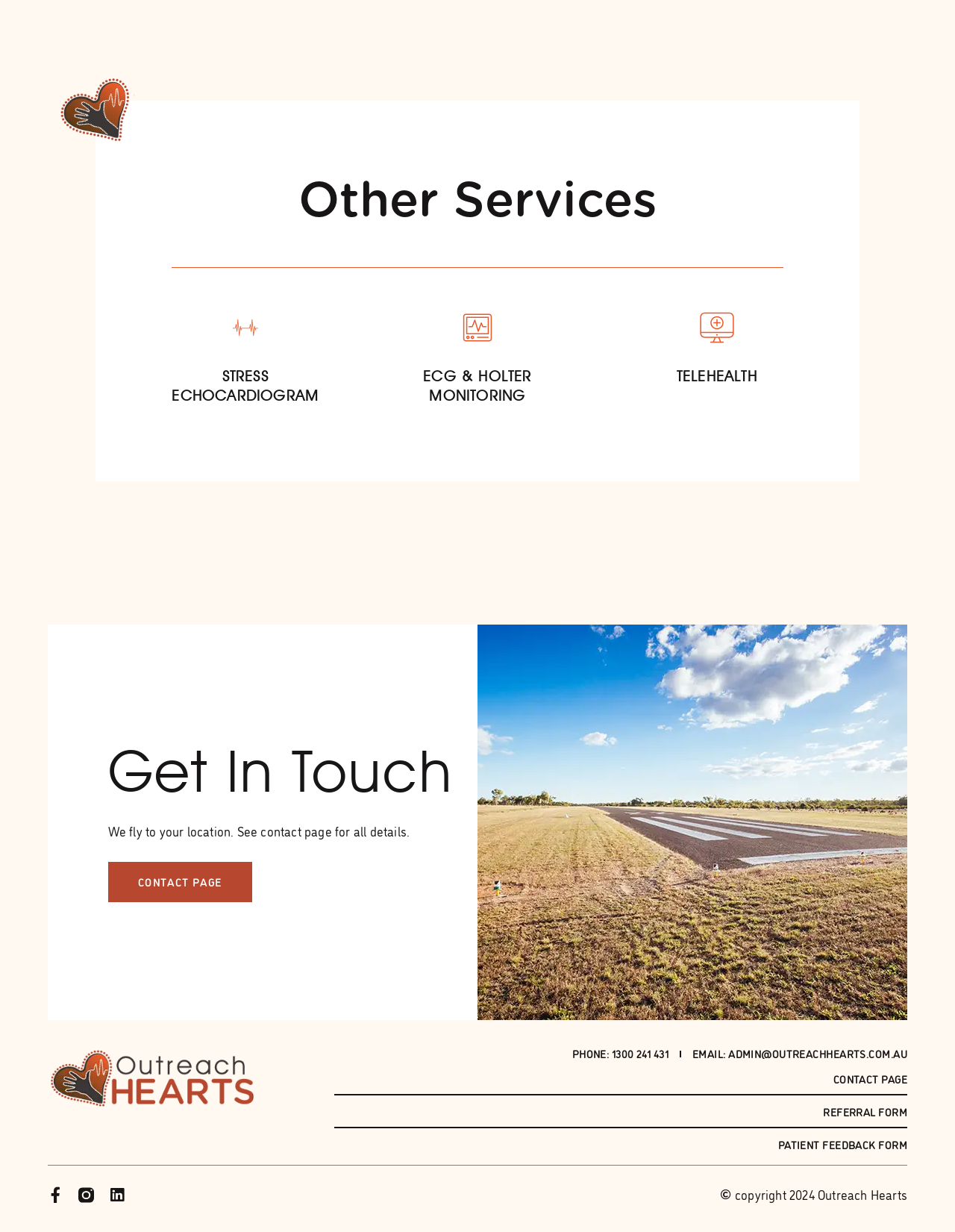Kindly provide the bounding box coordinates of the section you need to click on to fulfill the given instruction: "Click on CONTACT PAGE".

[0.113, 0.7, 0.264, 0.732]